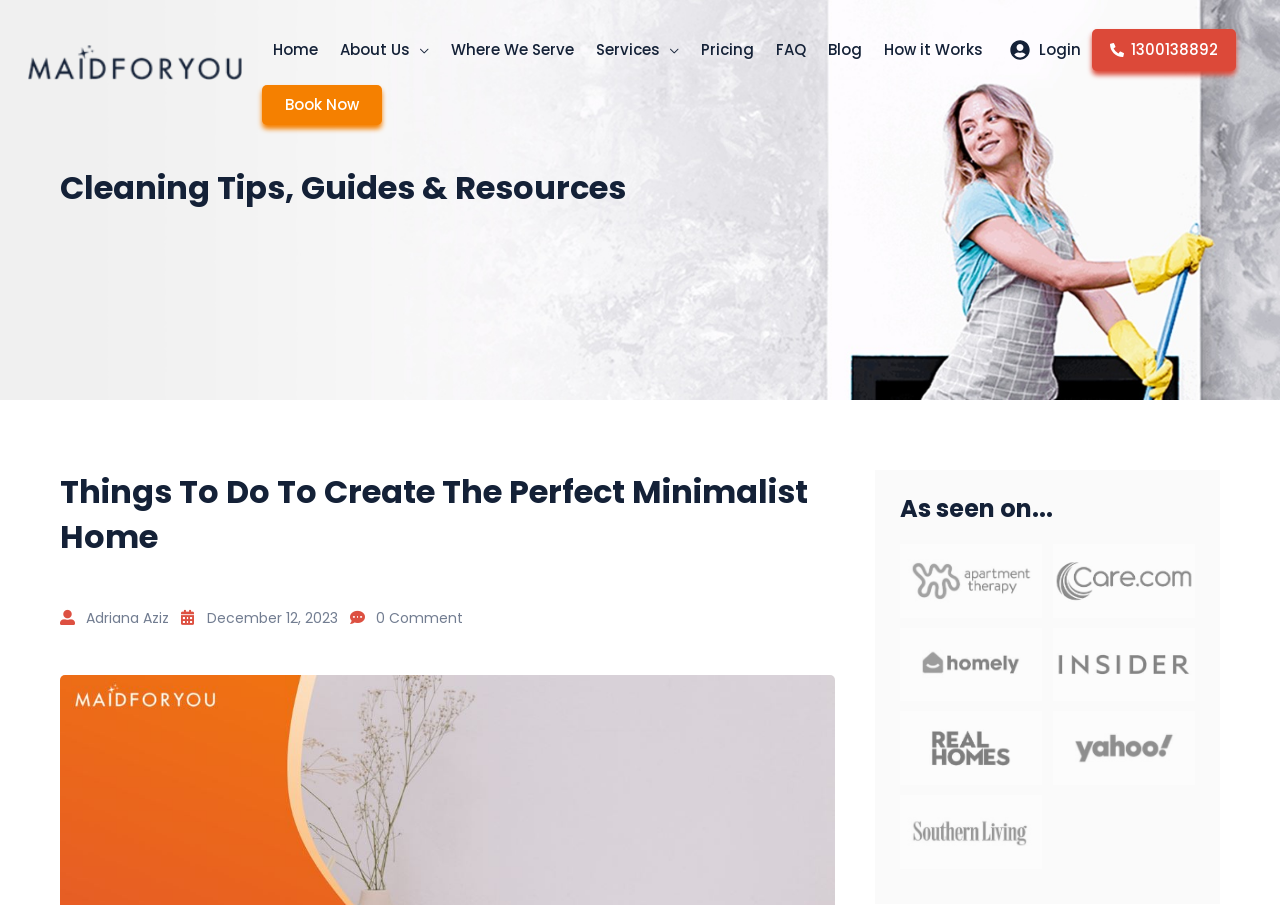Identify the bounding box coordinates of the clickable region required to complete the instruction: "Click on the 'Login' link". The coordinates should be given as four float numbers within the range of 0 and 1, i.e., [left, top, right, bottom].

[0.777, 0.017, 0.853, 0.094]